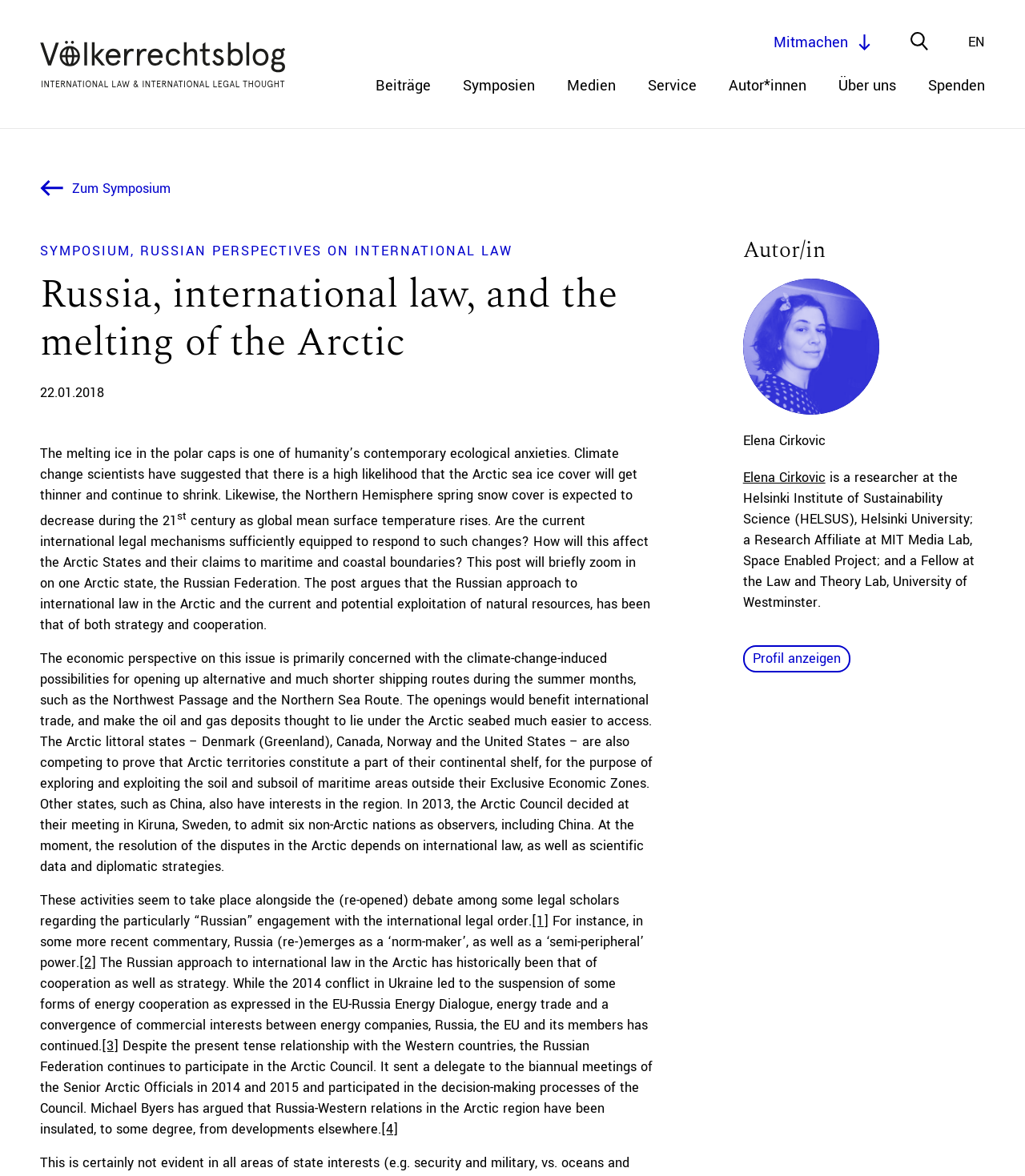Determine the bounding box coordinates of the clickable area required to perform the following instruction: "Signup to receive the Early Edition in your inbox". The coordinates should be represented as four float numbers between 0 and 1: [left, top, right, bottom].

None